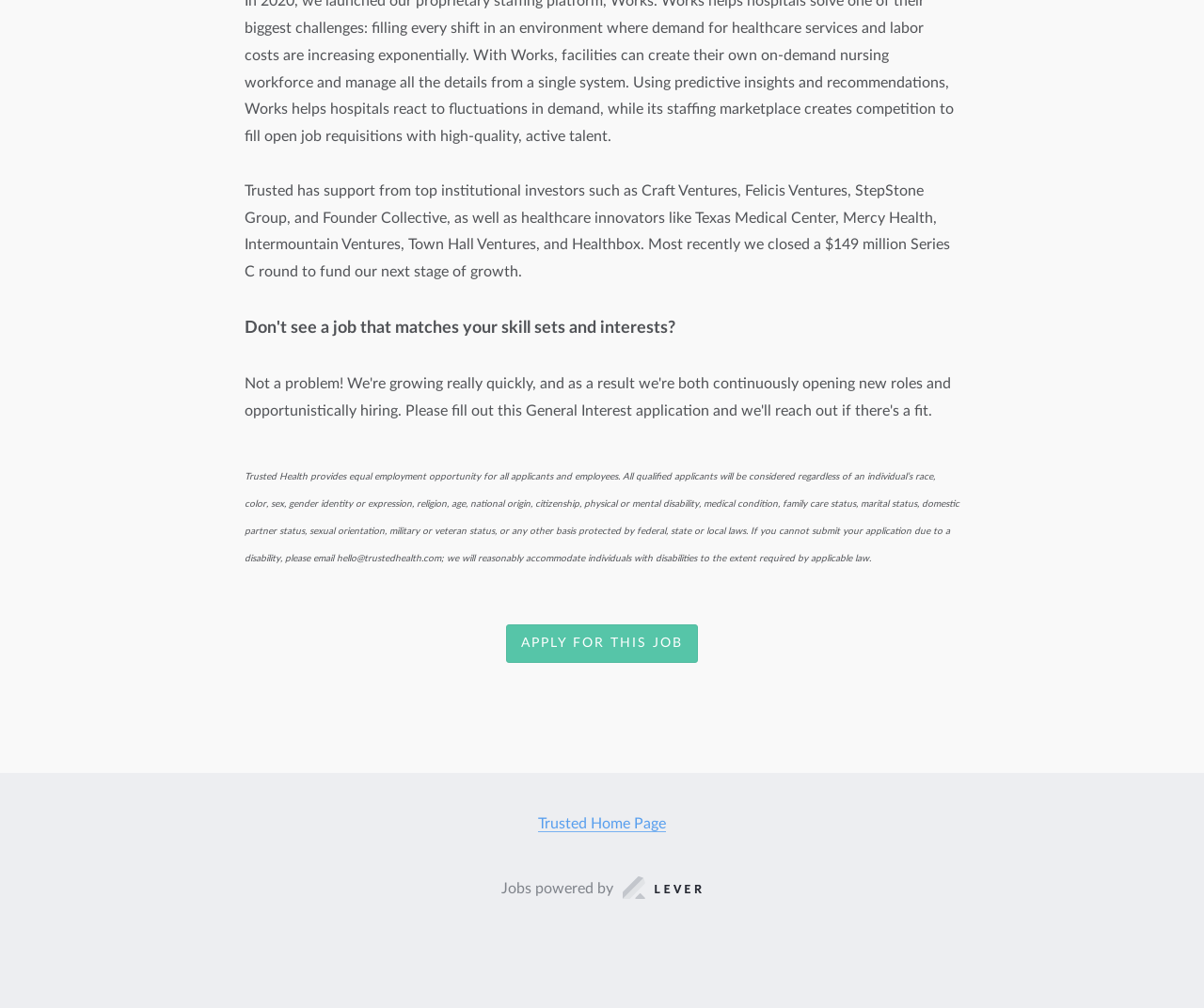Find the bounding box coordinates for the HTML element specified by: "Apply for this job".

[0.42, 0.62, 0.58, 0.657]